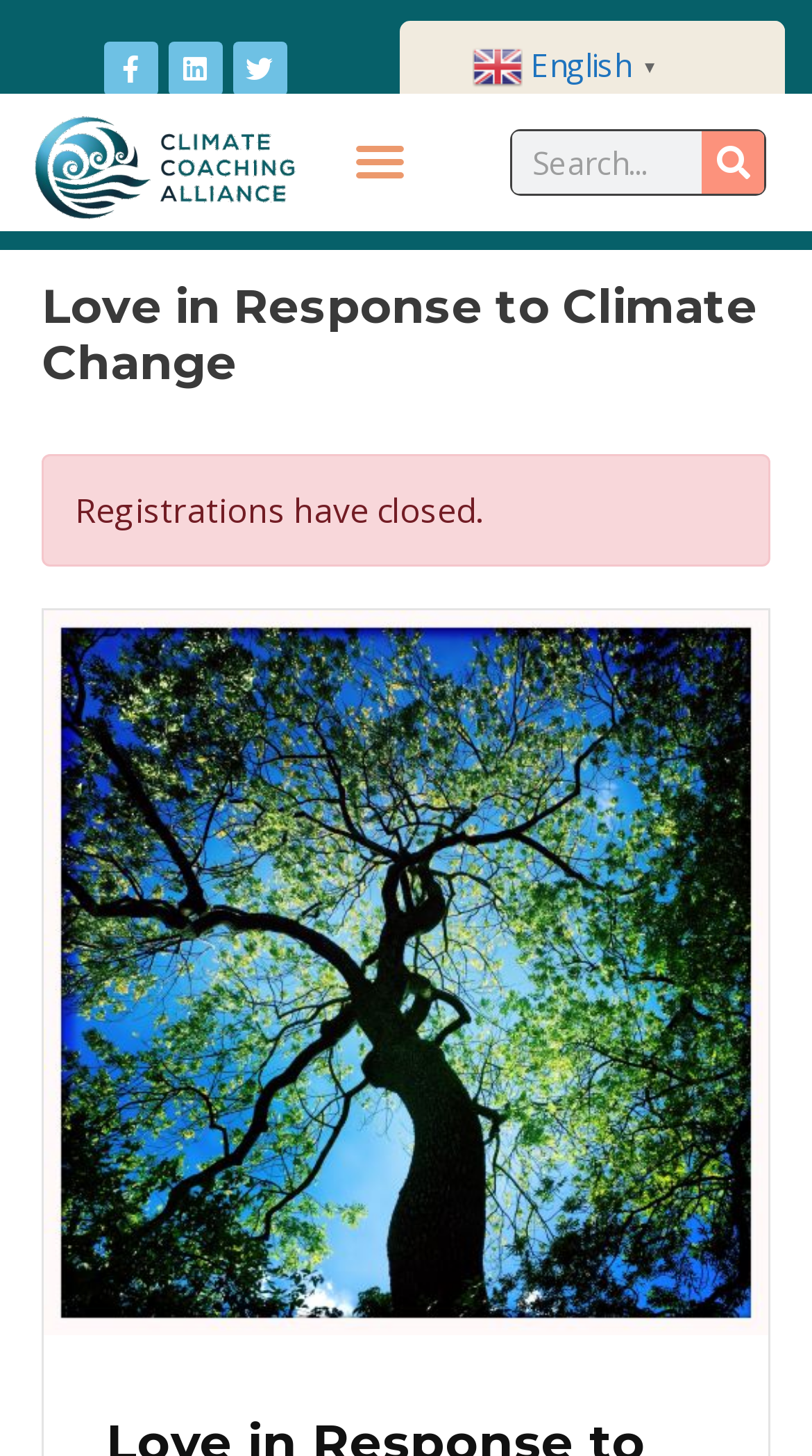What is the main title displayed on this webpage?

Love in Response to Climate Change